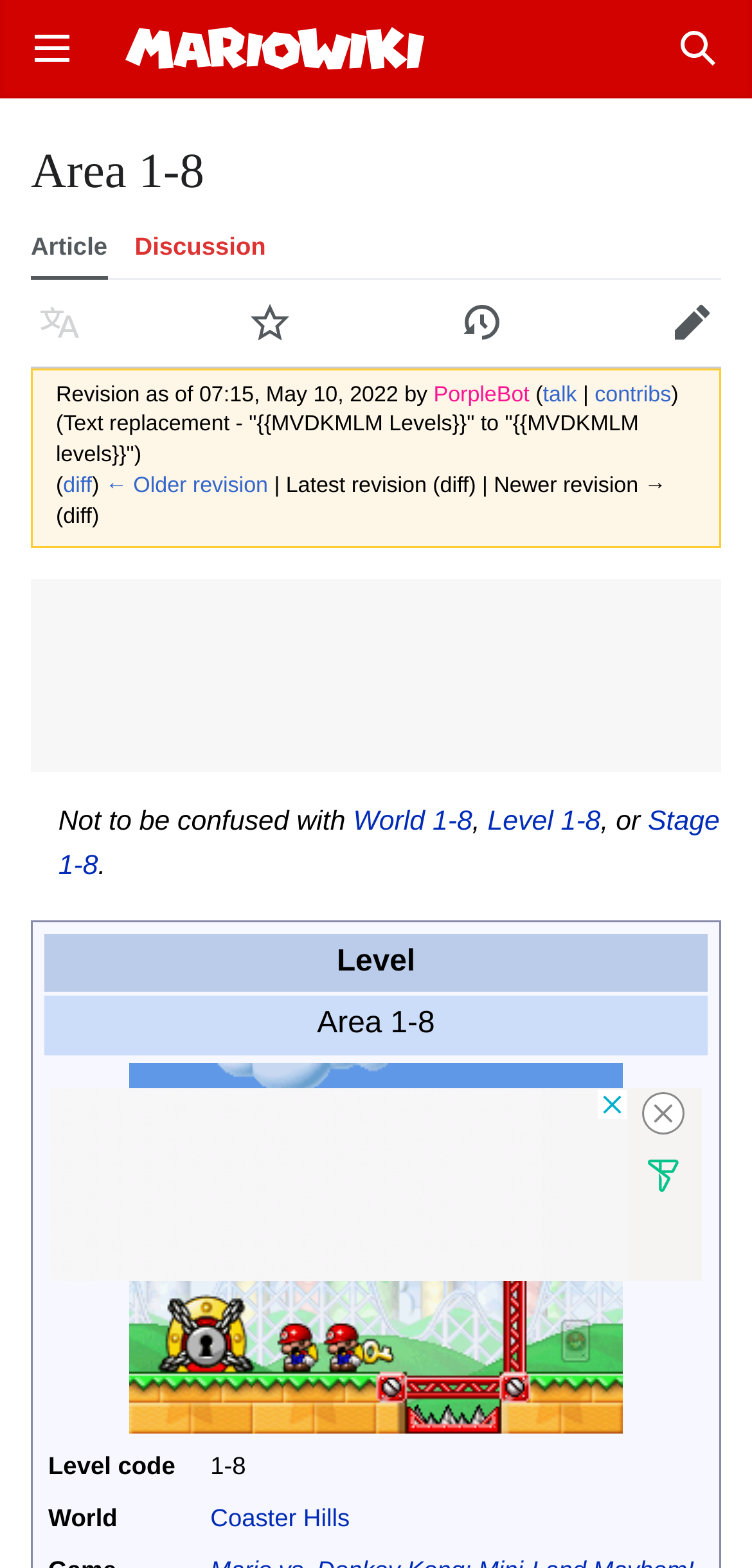What is the name of the course?
Look at the image and construct a detailed response to the question.

The name of the course can be found in the heading element with the text 'Area 1-8' which is located at the top of the webpage.